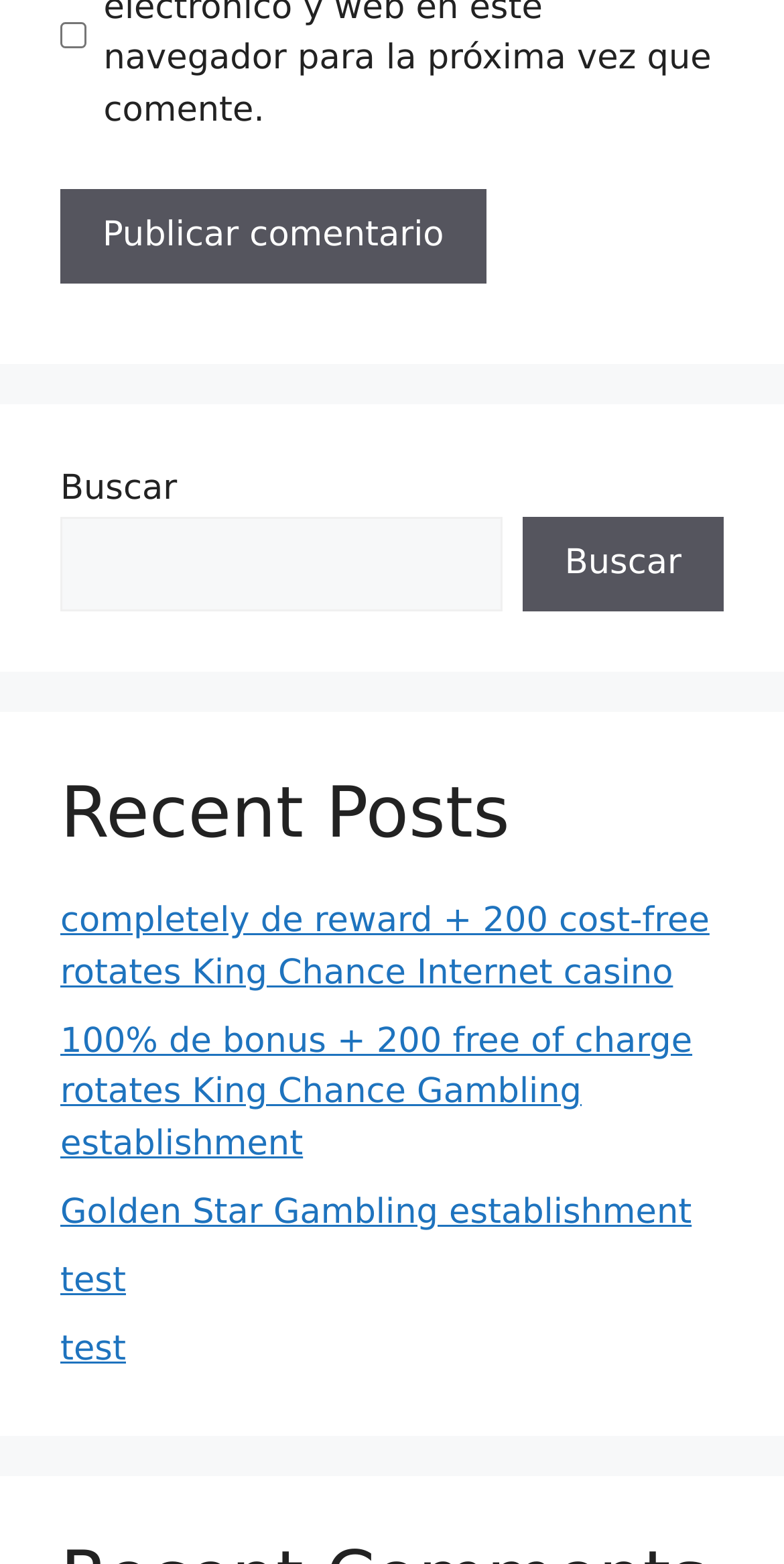Specify the bounding box coordinates of the area to click in order to execute this command: 'Click the link to King Chance Internet casino'. The coordinates should consist of four float numbers ranging from 0 to 1, and should be formatted as [left, top, right, bottom].

[0.077, 0.577, 0.905, 0.635]